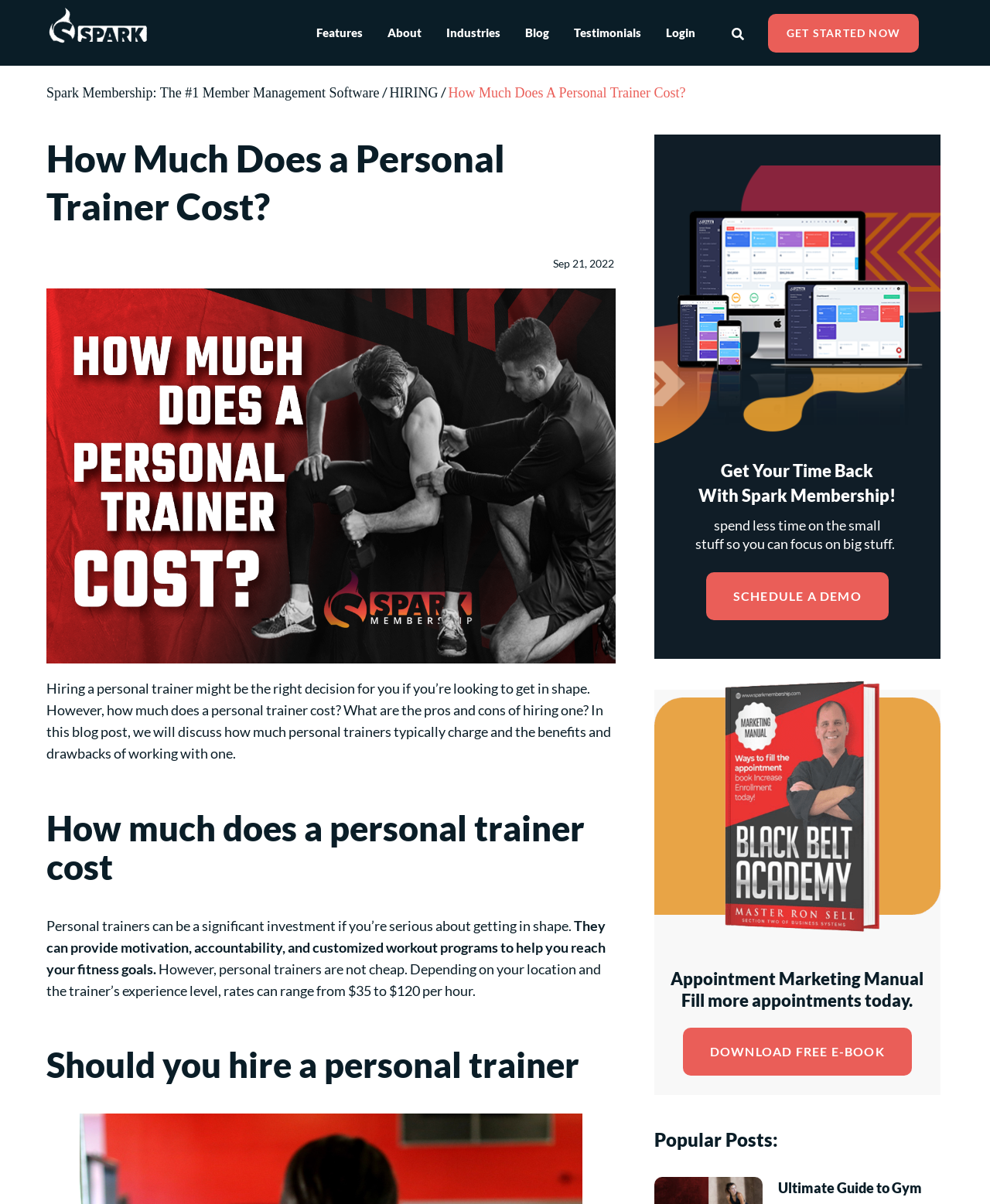Detail the various sections and features present on the webpage.

This webpage is about a blog post discussing the cost and benefits of hiring a personal trainer. At the top, there is a navigation menu with links to "Features", "About", "Industries", "Blog", "Testimonials", and "Login". Below the navigation menu, there is a prominent call-to-action button "GET STARTED NOW" and a link to "Spark Membership: The #1 Member Management Software".

The main content of the blog post starts with a heading "How Much Does a Personal Trainer Cost?" followed by a publication date "Sep 21, 2022". There is a large image related to the topic of personal training. The article begins by introducing the idea of hiring a personal trainer and the importance of understanding the costs and benefits involved.

The article is divided into sections, including "How much does a personal trainer cost" and "Should you hire a personal trainer". In these sections, the text discusses the pros and cons of hiring a personal trainer, including the potential benefits of motivation, accountability, and customized workout programs, as well as the costs, which can range from $35 to $120 per hour.

On the right side of the page, there is a section promoting Spark Membership, with a heading "Get Your Time Back With Spark Membership!" and a call-to-action button "SCHEDULE A DEMO". Below this, there is another section promoting an e-book on appointment marketing, with a heading "Appointment Marketing Manual" and a link to "DOWNLOAD FREE E-BOOK".

Finally, at the bottom of the page, there is a section titled "Popular Posts:" with links to other related articles.